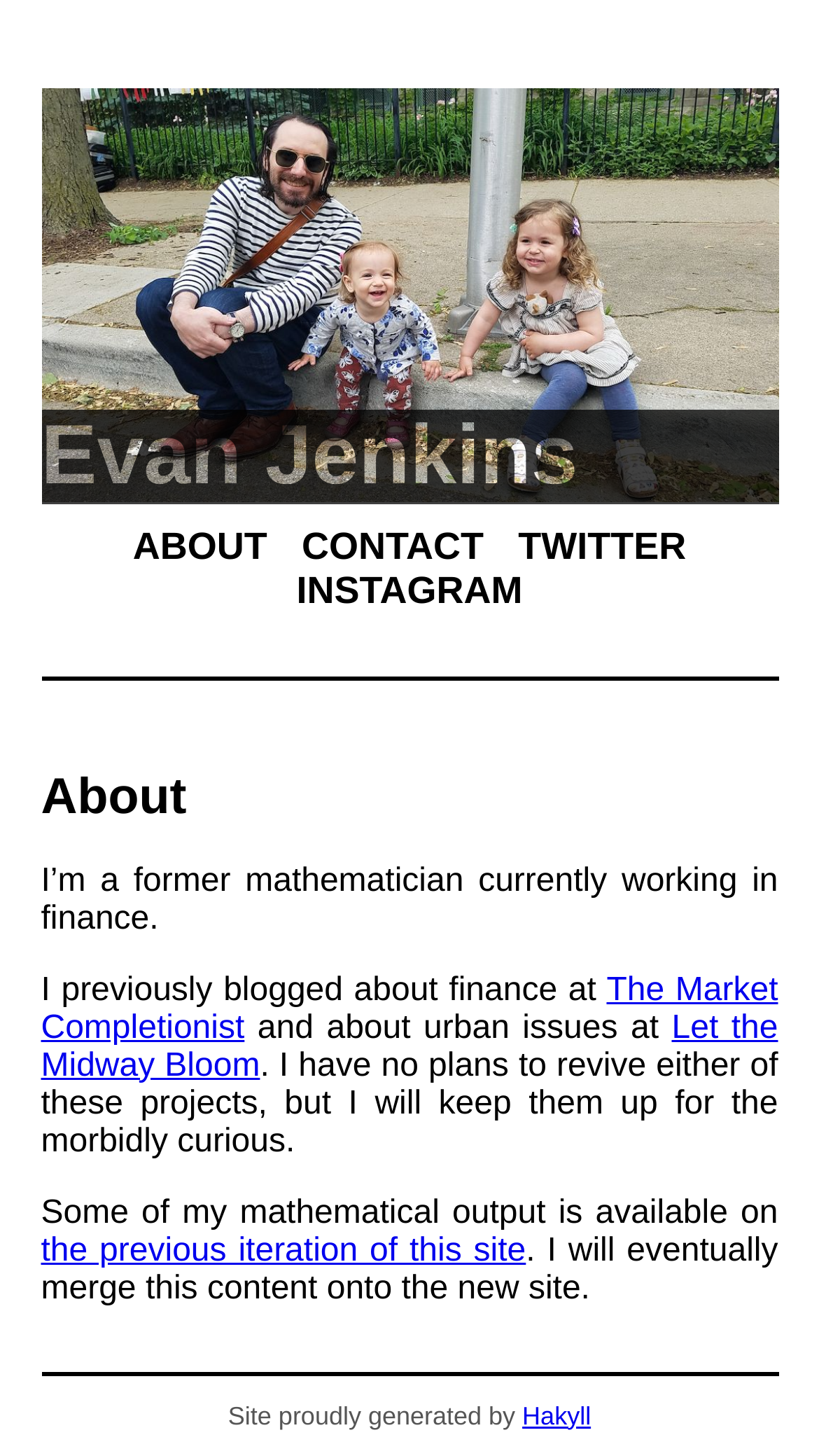Find the bounding box coordinates of the element to click in order to complete this instruction: "click ABOUT link". The bounding box coordinates must be four float numbers between 0 and 1, denoted as [left, top, right, bottom].

[0.162, 0.361, 0.326, 0.39]